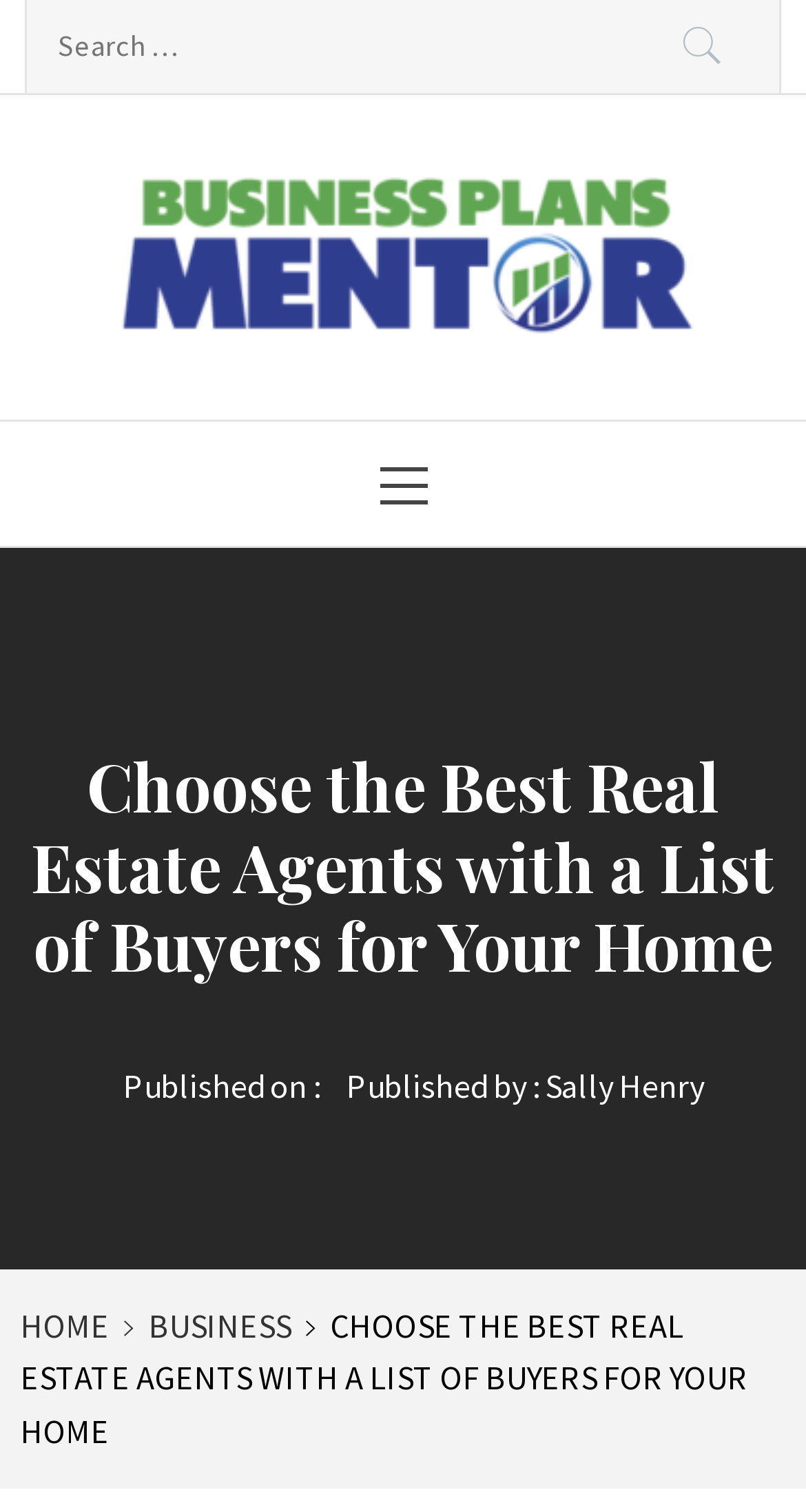Please locate and retrieve the main header text of the webpage.

Choose the Best Real Estate Agents with a List of Buyers for Your Home